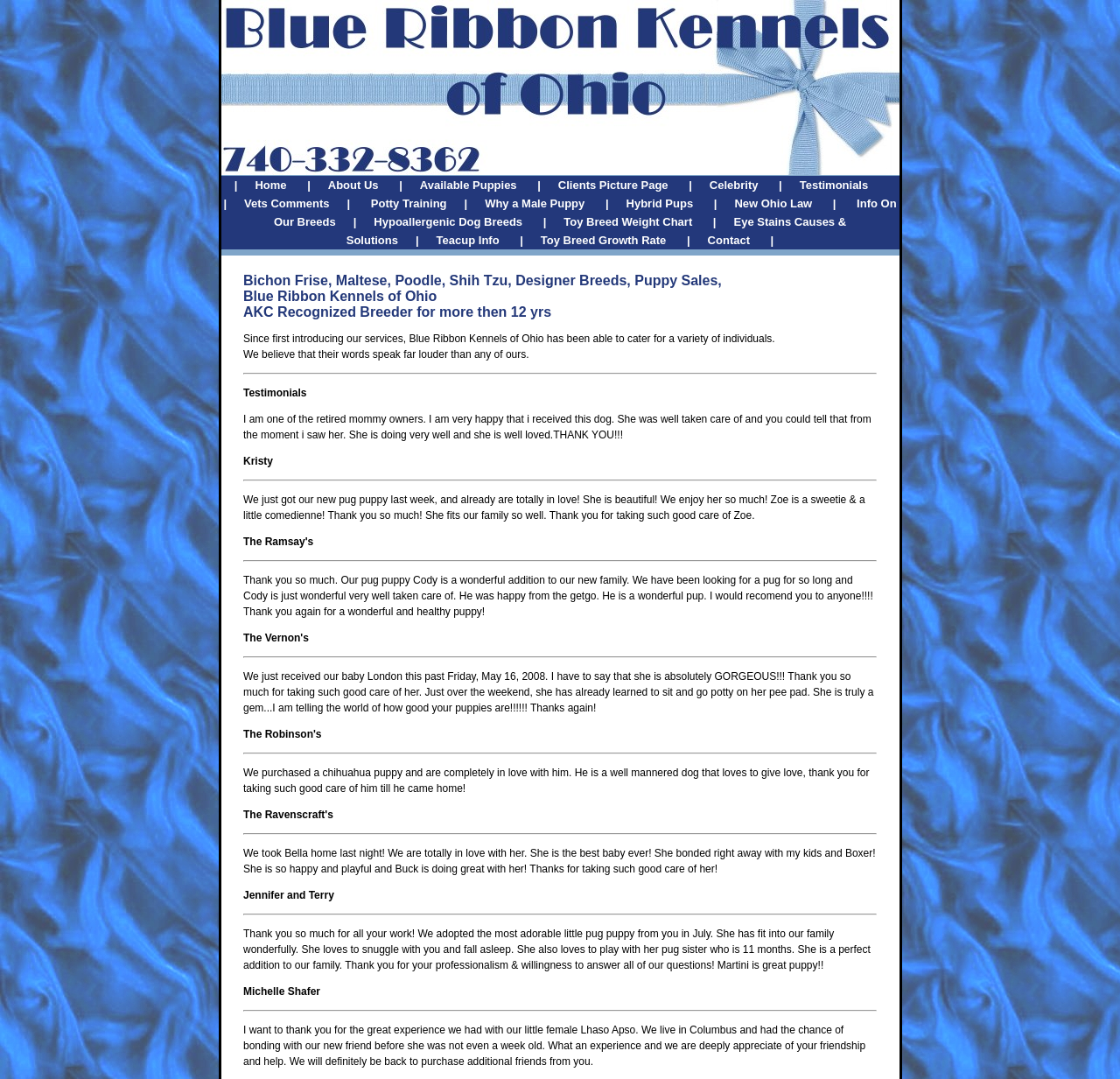Please provide a brief answer to the question using only one word or phrase: 
What type of breeds are available on this website?

Bichon Frise, Maltese, Poodle, Shih Tzu